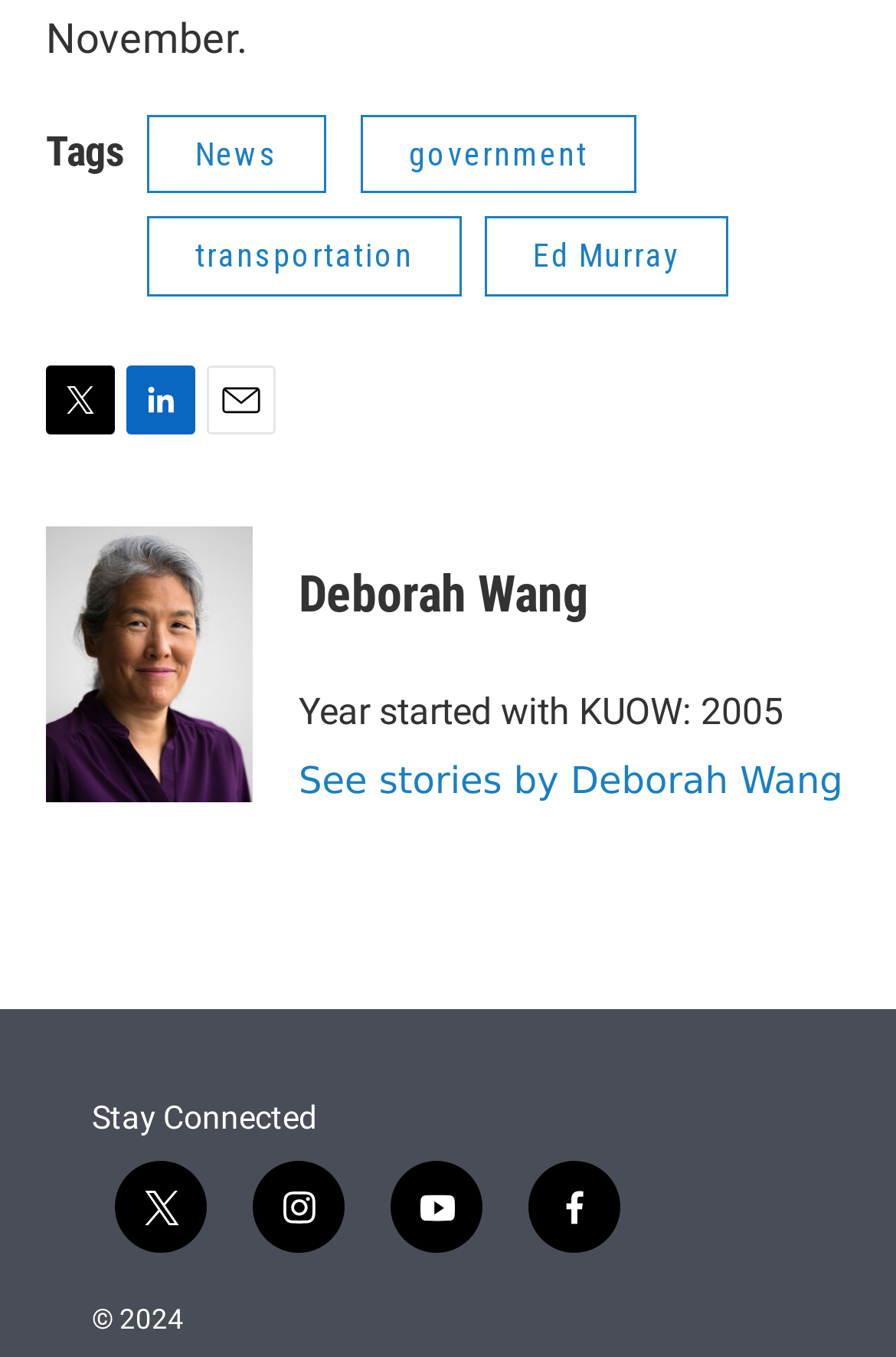Indicate the bounding box coordinates of the element that must be clicked to execute the instruction: "Visit Ed Murray's page". The coordinates should be given as four float numbers between 0 and 1, i.e., [left, top, right, bottom].

[0.541, 0.16, 0.813, 0.218]